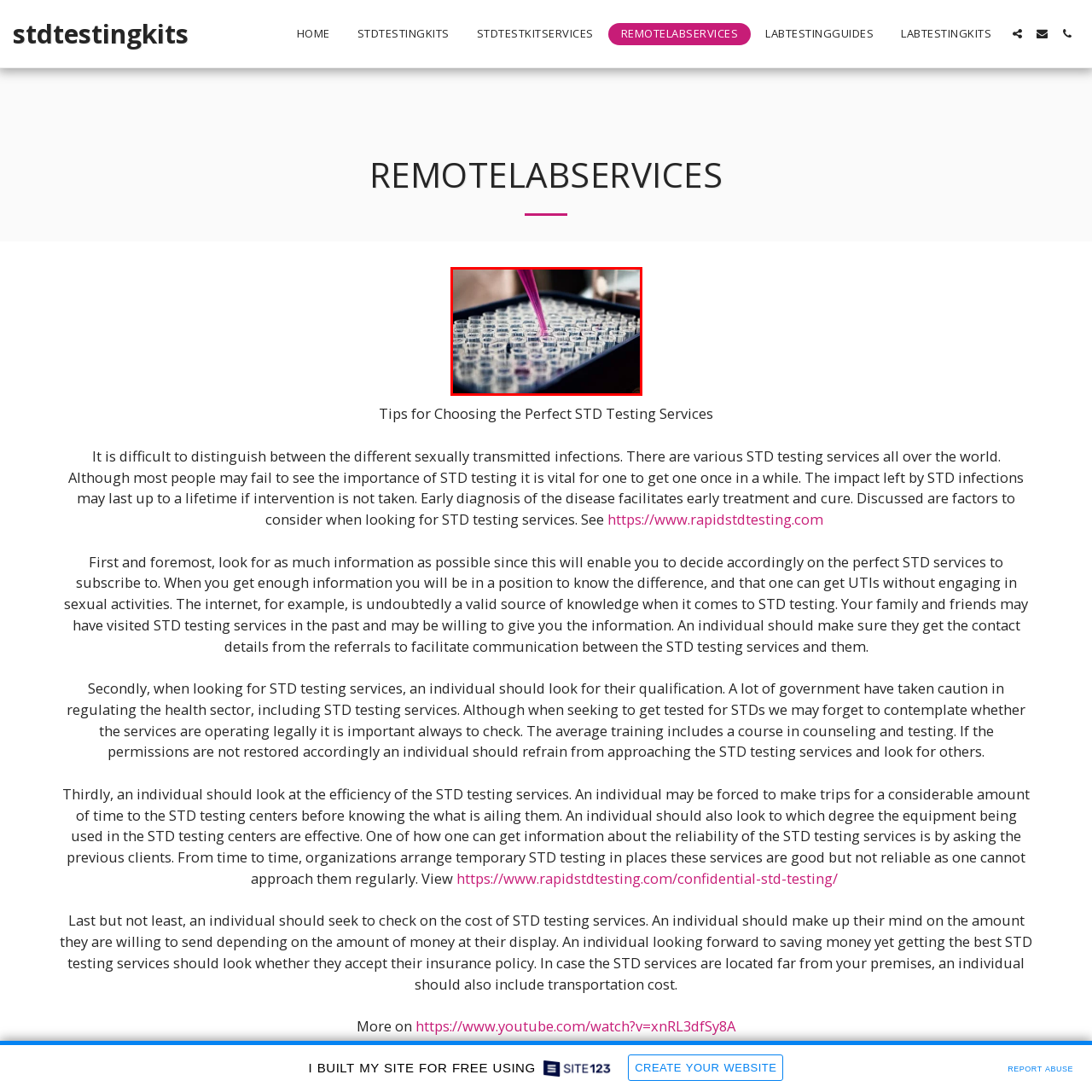Please examine the image highlighted by the red boundary and provide a comprehensive response to the following question based on the visual content: 
What is emphasized in this laboratory scene?

The caption highlights the importance of meticulous techniques in laboratories, which is evident in the well-organized manner of the test tubes and the precision of the pipette dispensing the liquid. This emphasis on meticulous techniques is crucial for ensuring accurate test results in scientific testing environments.